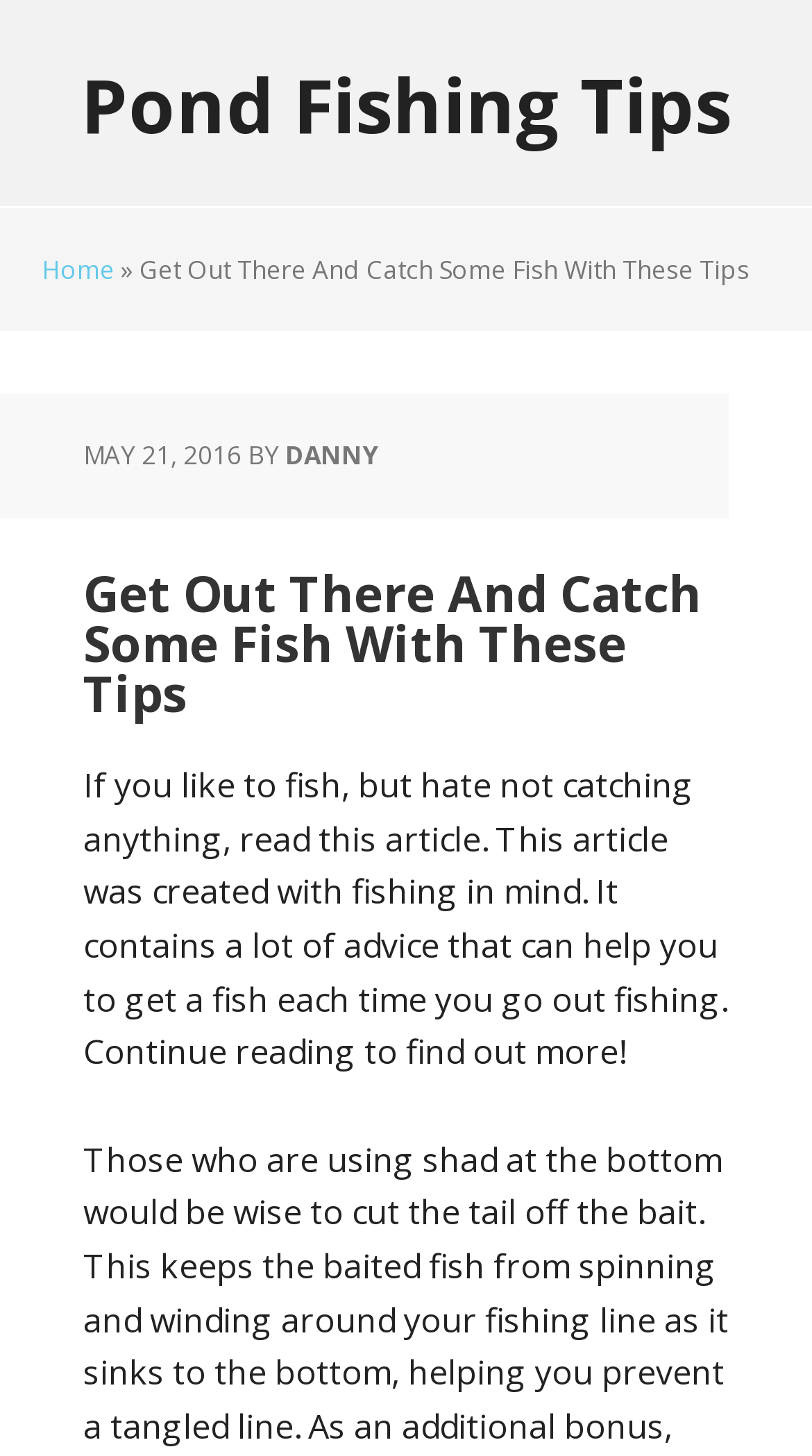Locate the bounding box of the UI element described in the following text: "Pond Fishing Tips".

[0.0, 0.0, 1.0, 0.104]